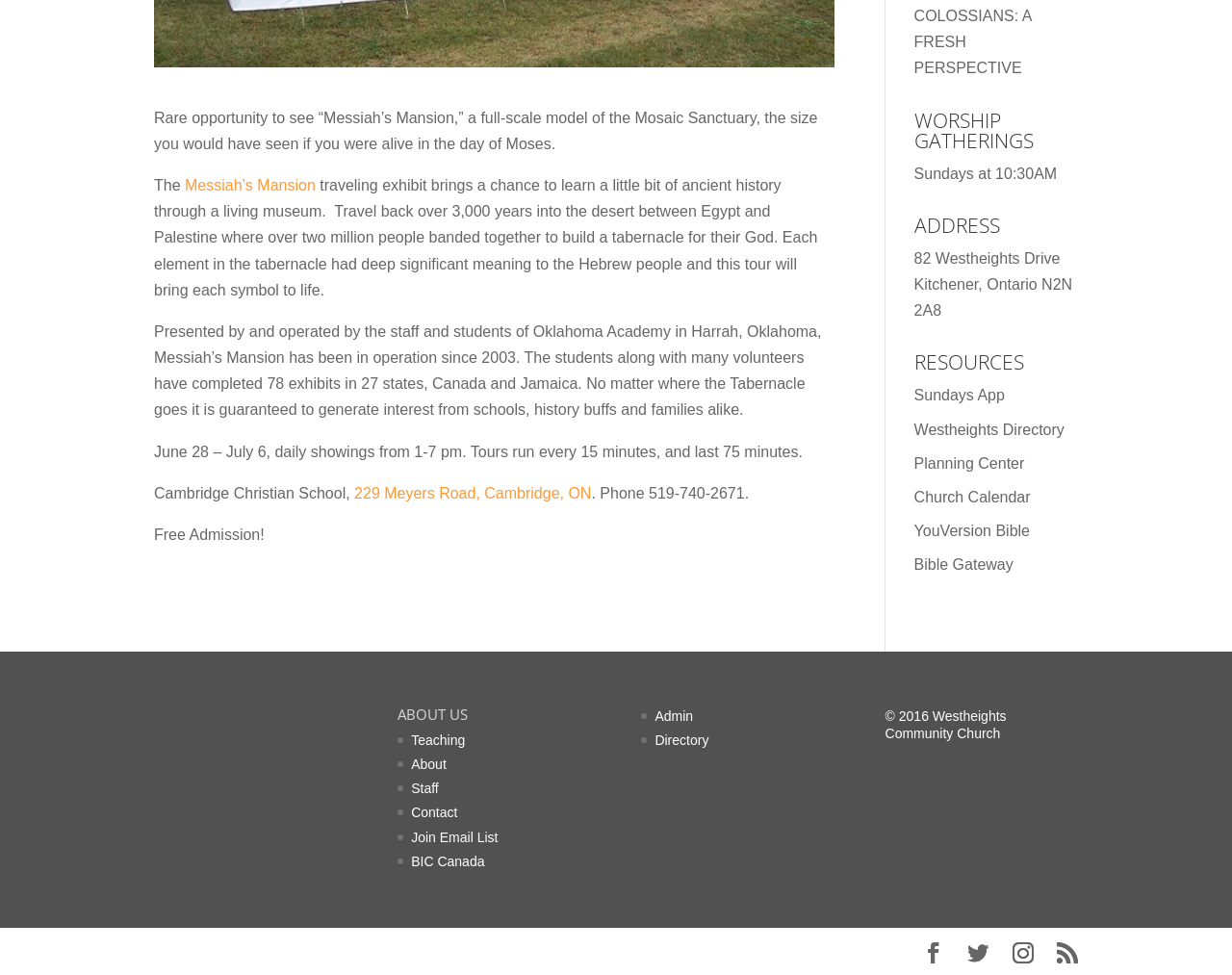Find the UI element described as: "Bible Gateway" and predict its bounding box coordinates. Ensure the coordinates are four float numbers between 0 and 1, [left, top, right, bottom].

[0.742, 0.571, 0.822, 0.588]